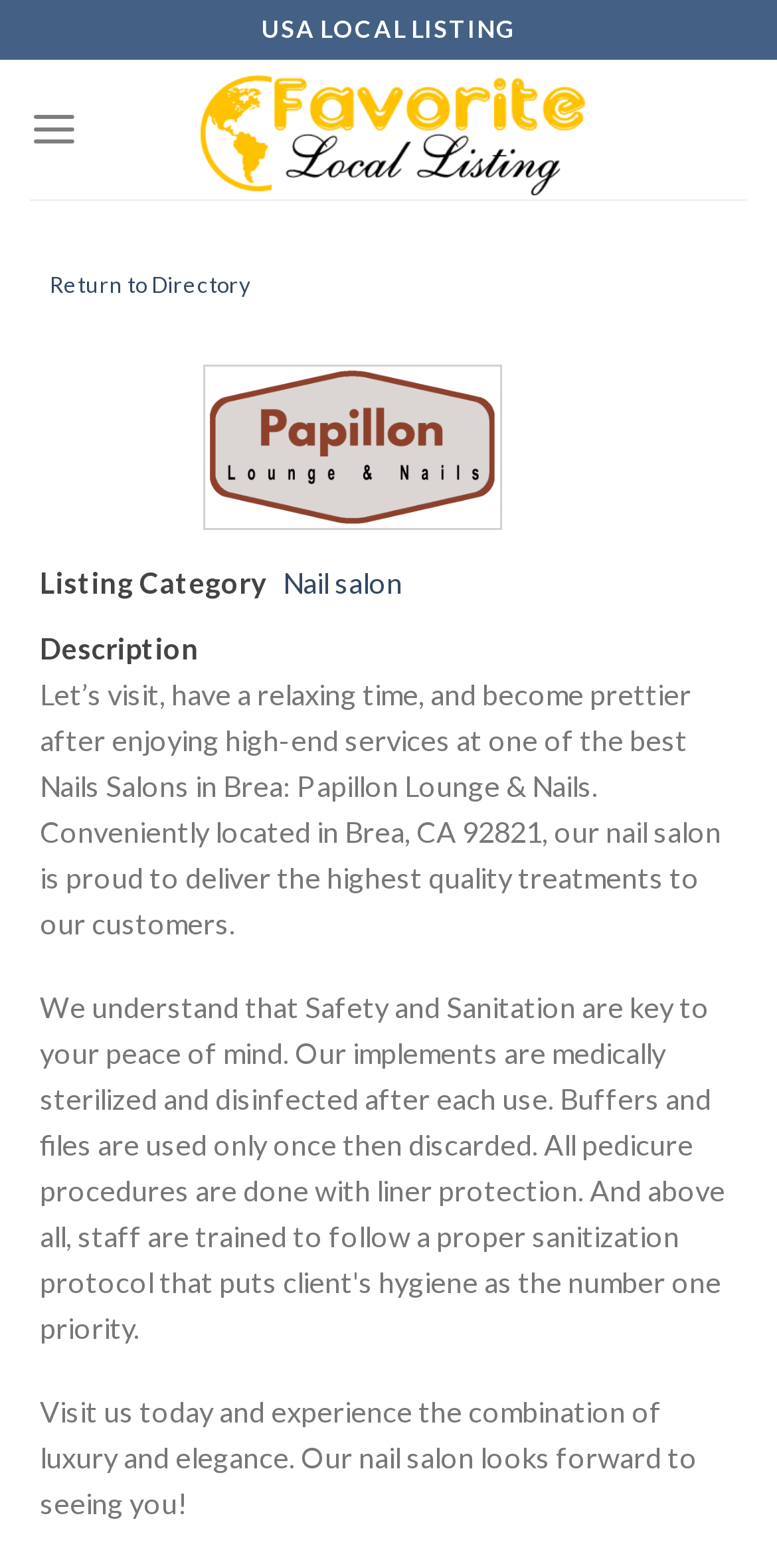What is the tone of the business description?
Identify the answer in the screenshot and reply with a single word or phrase.

Luxurious and elegant